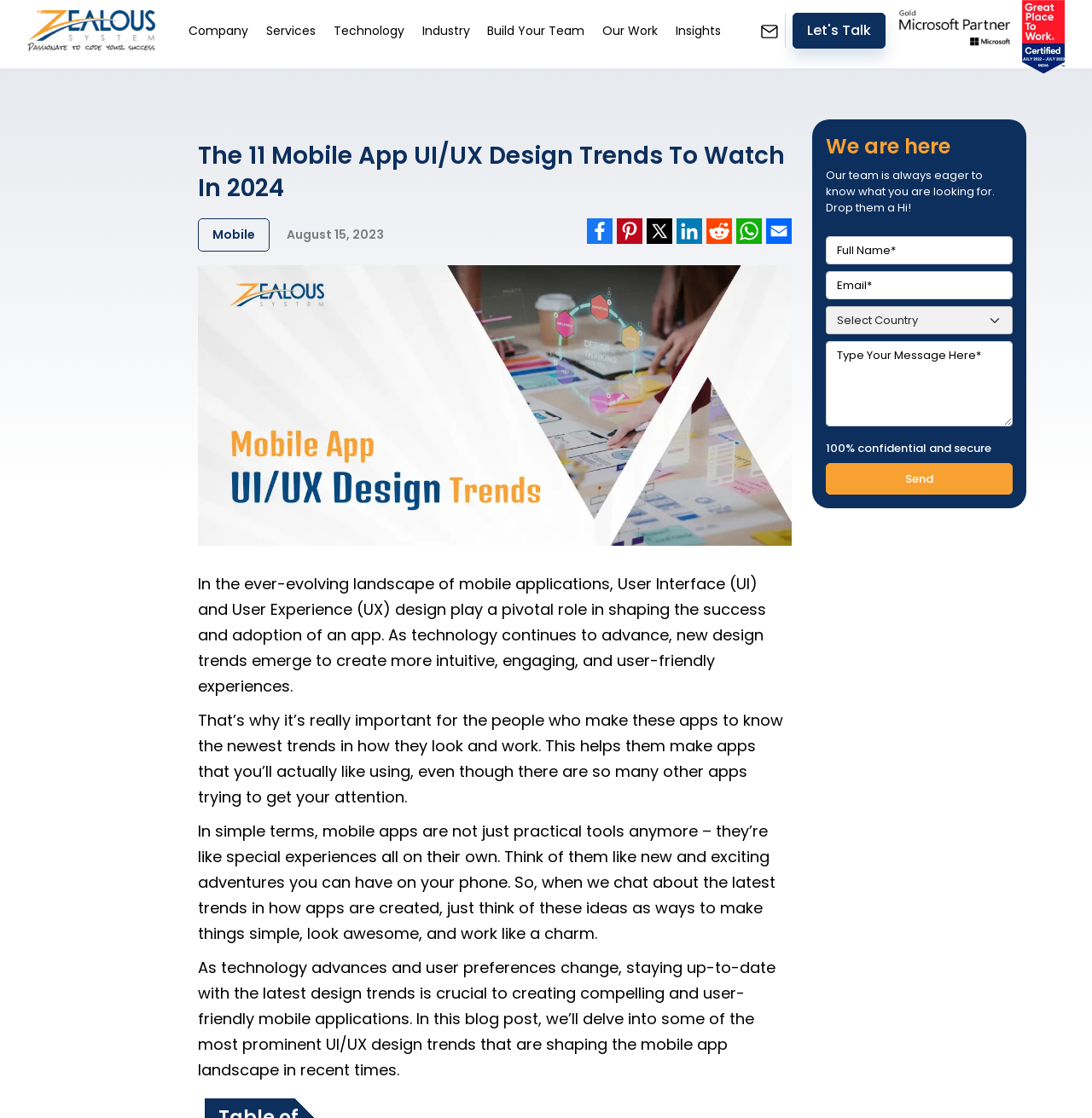Can you identify the bounding box coordinates of the clickable region needed to carry out this instruction: 'Click the 'Company' link'? The coordinates should be four float numbers within the range of 0 to 1, stated as [left, top, right, bottom].

[0.173, 0.02, 0.227, 0.035]